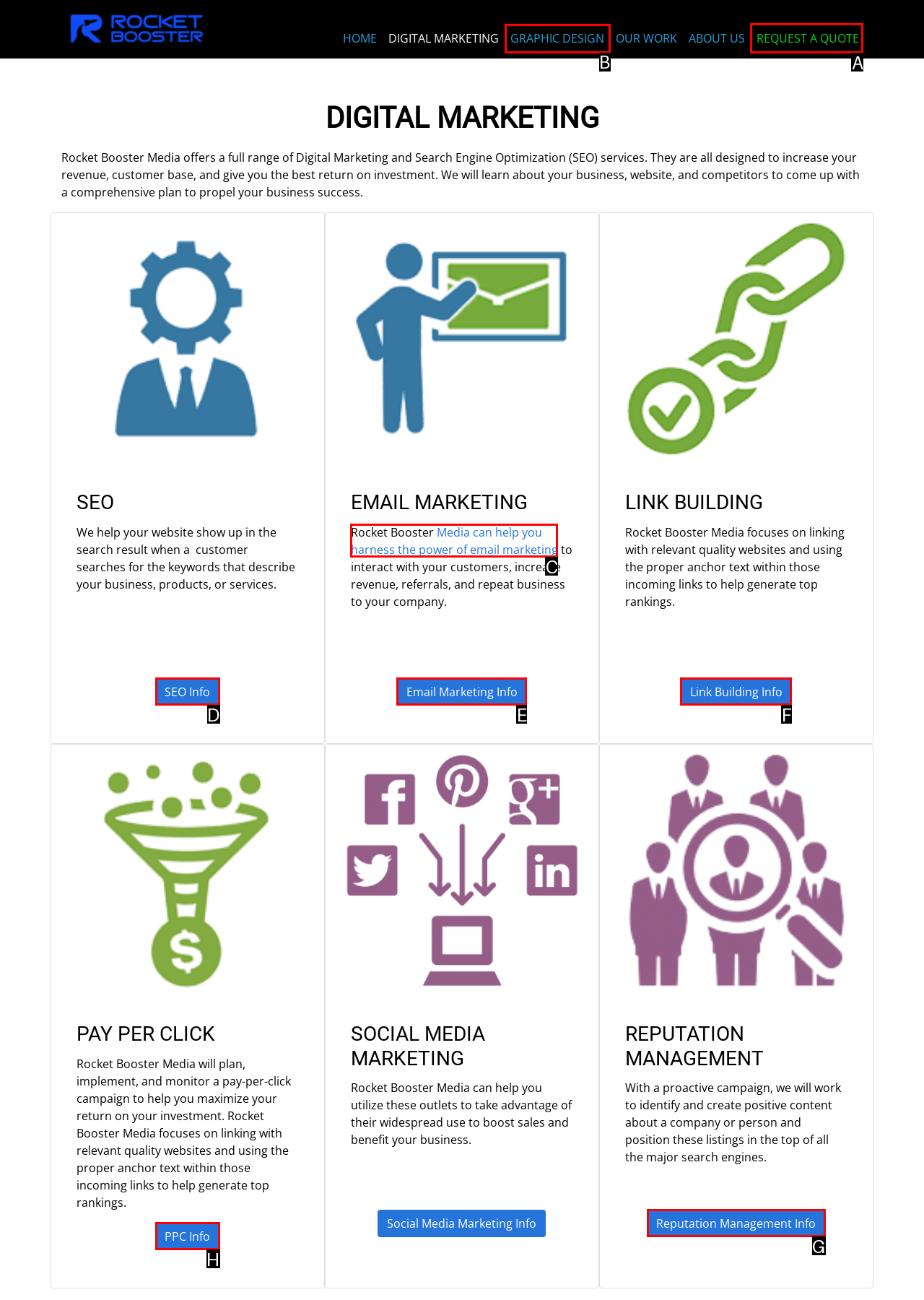Identify which lettered option to click to carry out the task: Click on the link 'International School in Thailand'. Provide the letter as your answer.

None